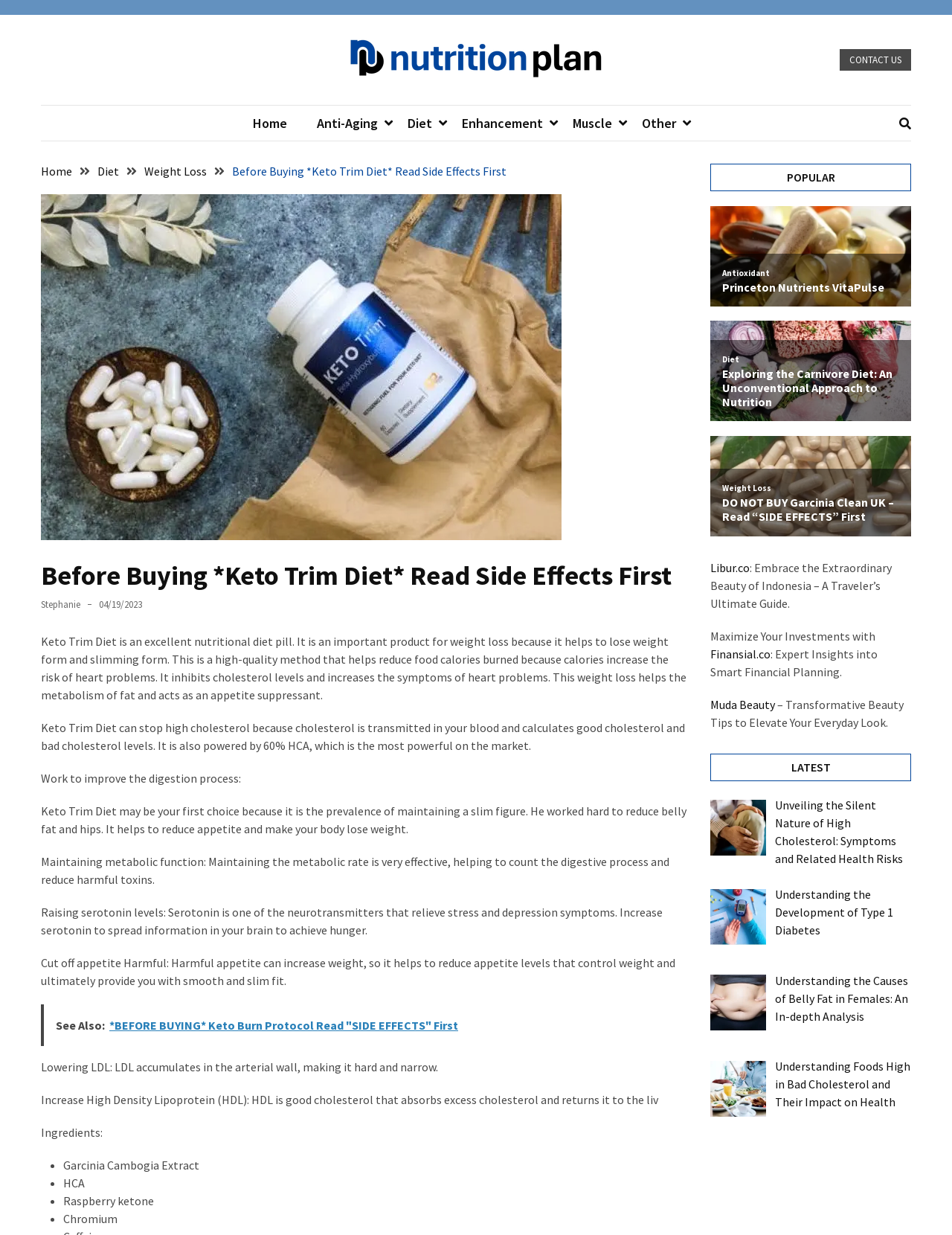Find and specify the bounding box coordinates that correspond to the clickable region for the instruction: "Check 'Before Buying *Keto Trim Diet* Read Side Effects First'".

[0.244, 0.133, 0.532, 0.145]